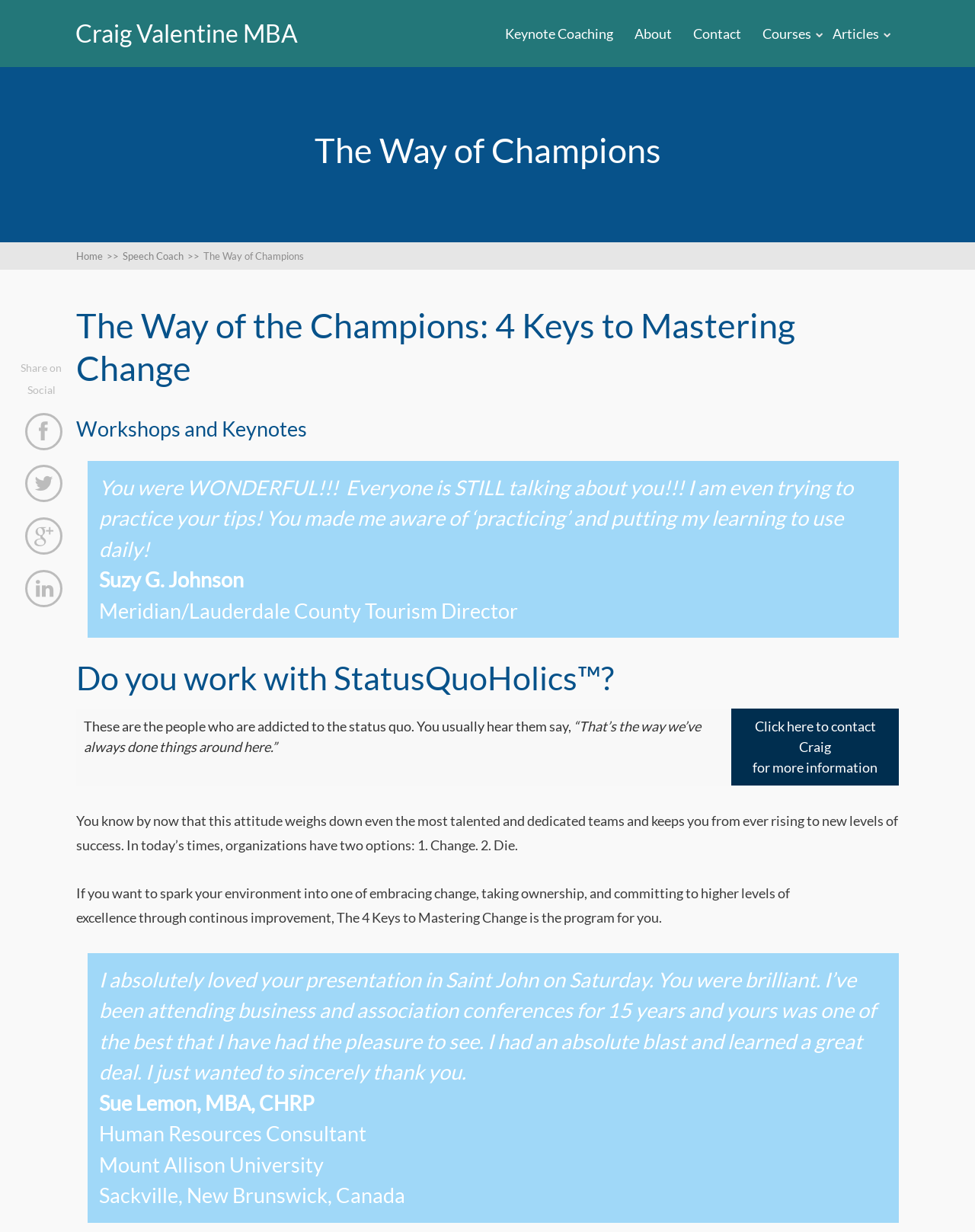What is the name of the speaker?
Using the visual information, reply with a single word or short phrase.

Craig Valentine